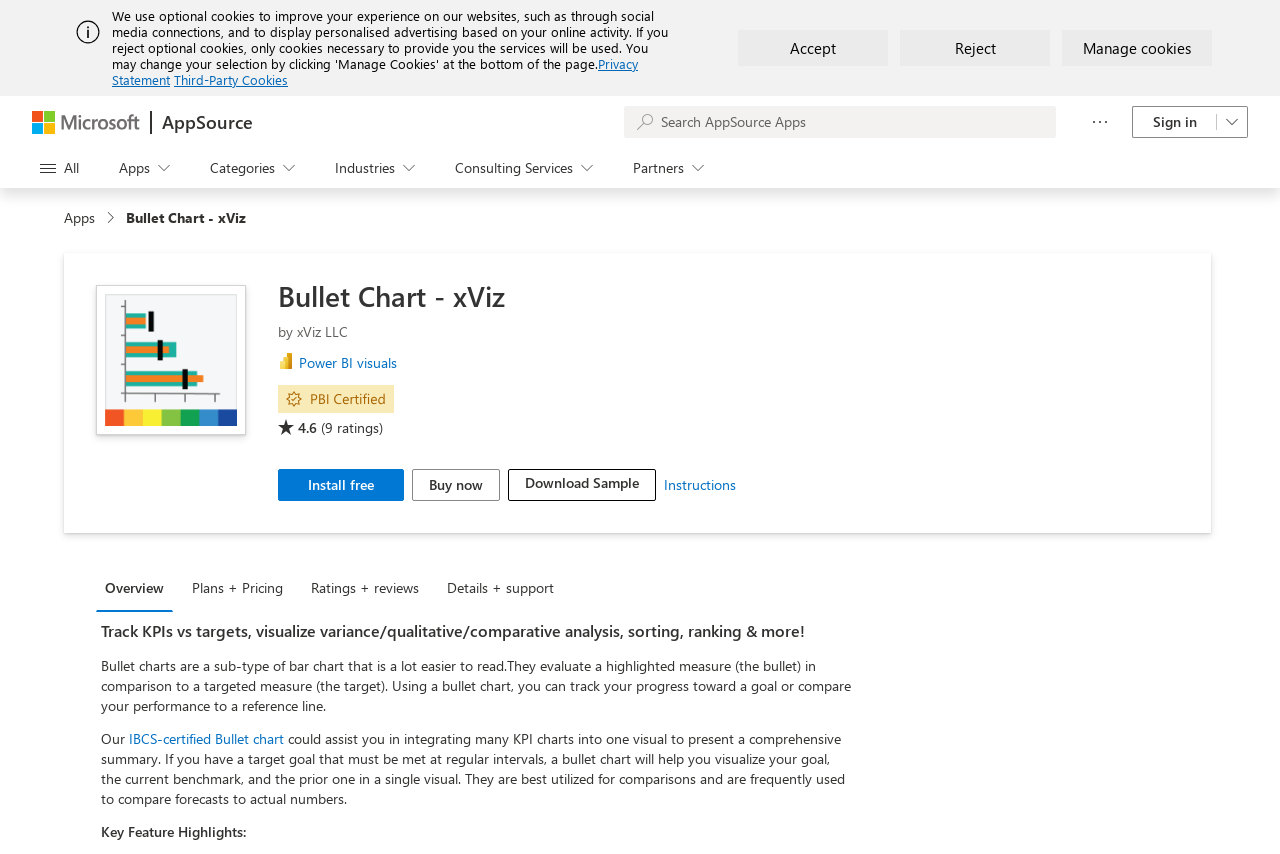Given the element description Industries, identify the bounding box coordinates for the UI element on the webpage screenshot. The format should be (top-left x, top-left y, bottom-right x, bottom-right y), with values between 0 and 1.

[0.255, 0.173, 0.33, 0.22]